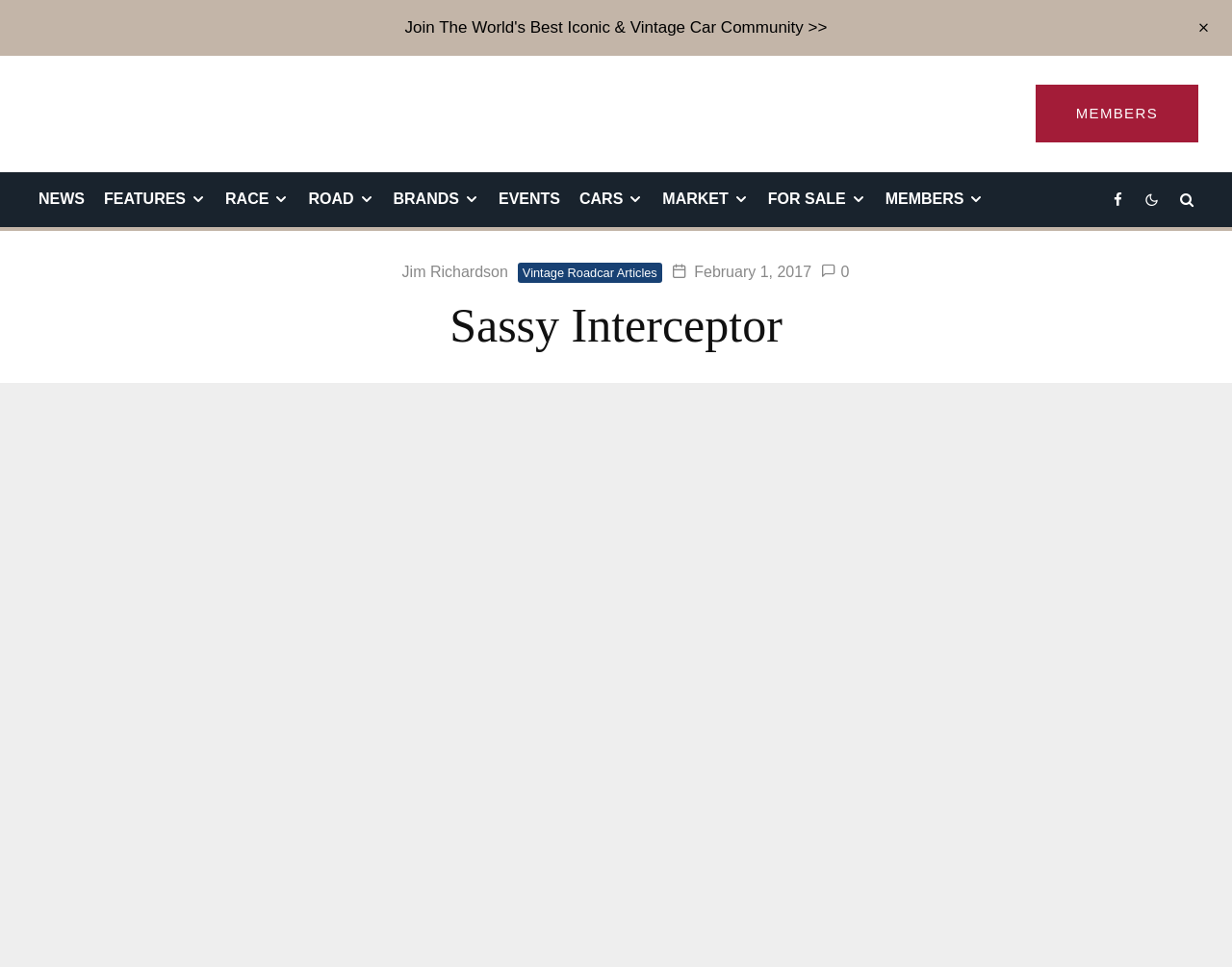Respond with a single word or phrase for the following question: 
What type of cars are featured on this website?

Vintage cars